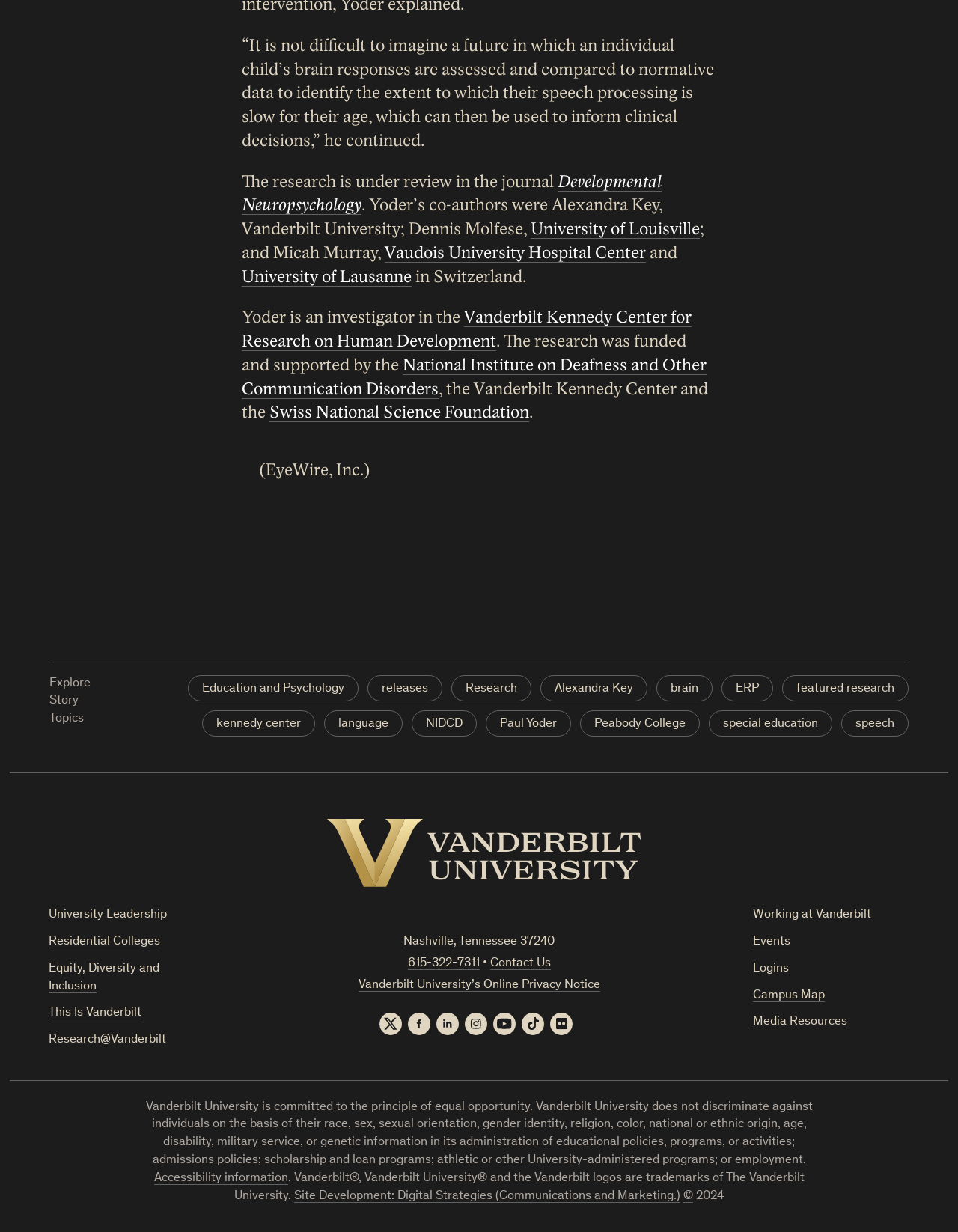Could you highlight the region that needs to be clicked to execute the instruction: "Contact 'Vanderbilt University'"?

[0.511, 0.777, 0.575, 0.787]